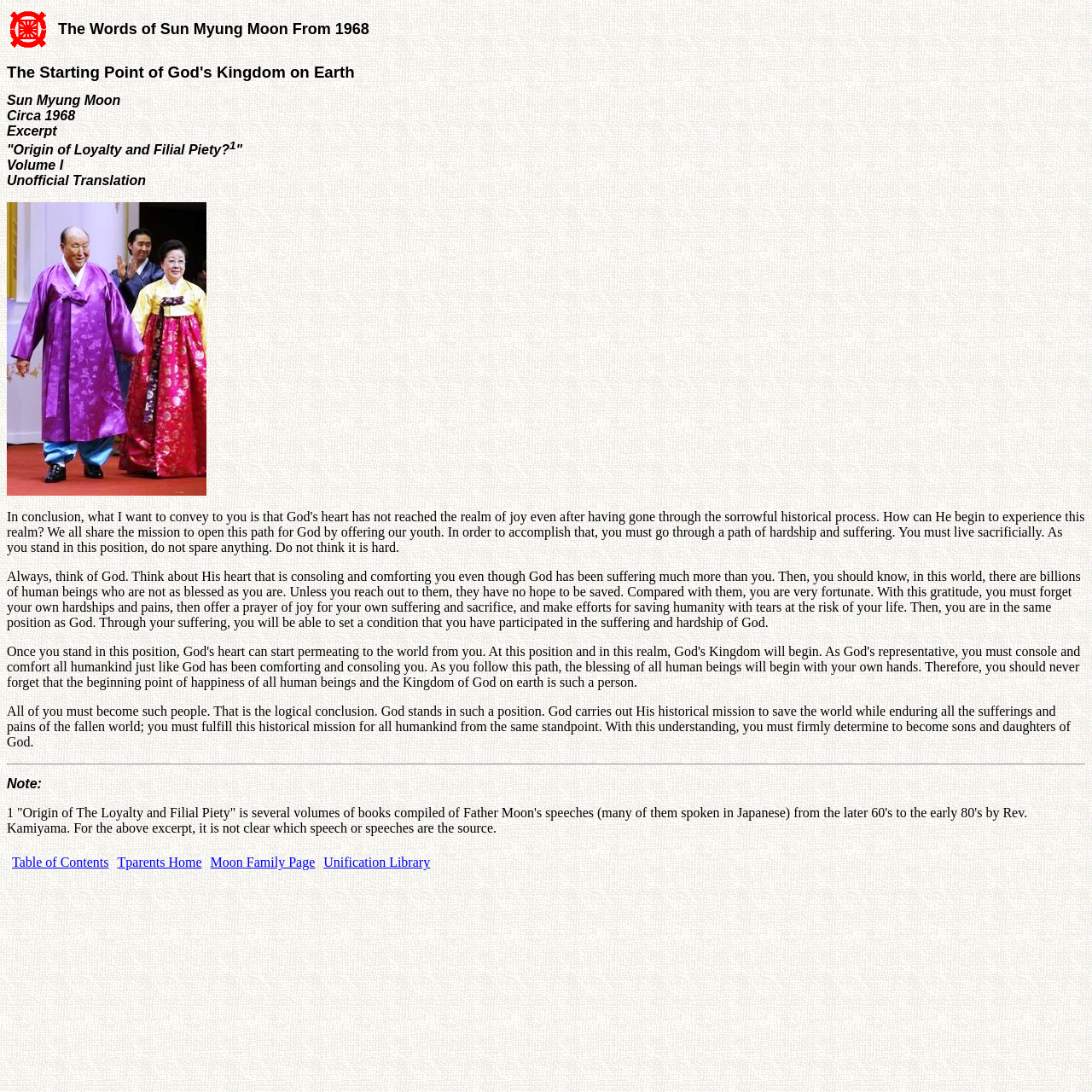What are the links in the table at the bottom of the page?
Observe the image and answer the question with a one-word or short phrase response.

Table of Contents, Tparents Home, Moon Family Page, Unification Library